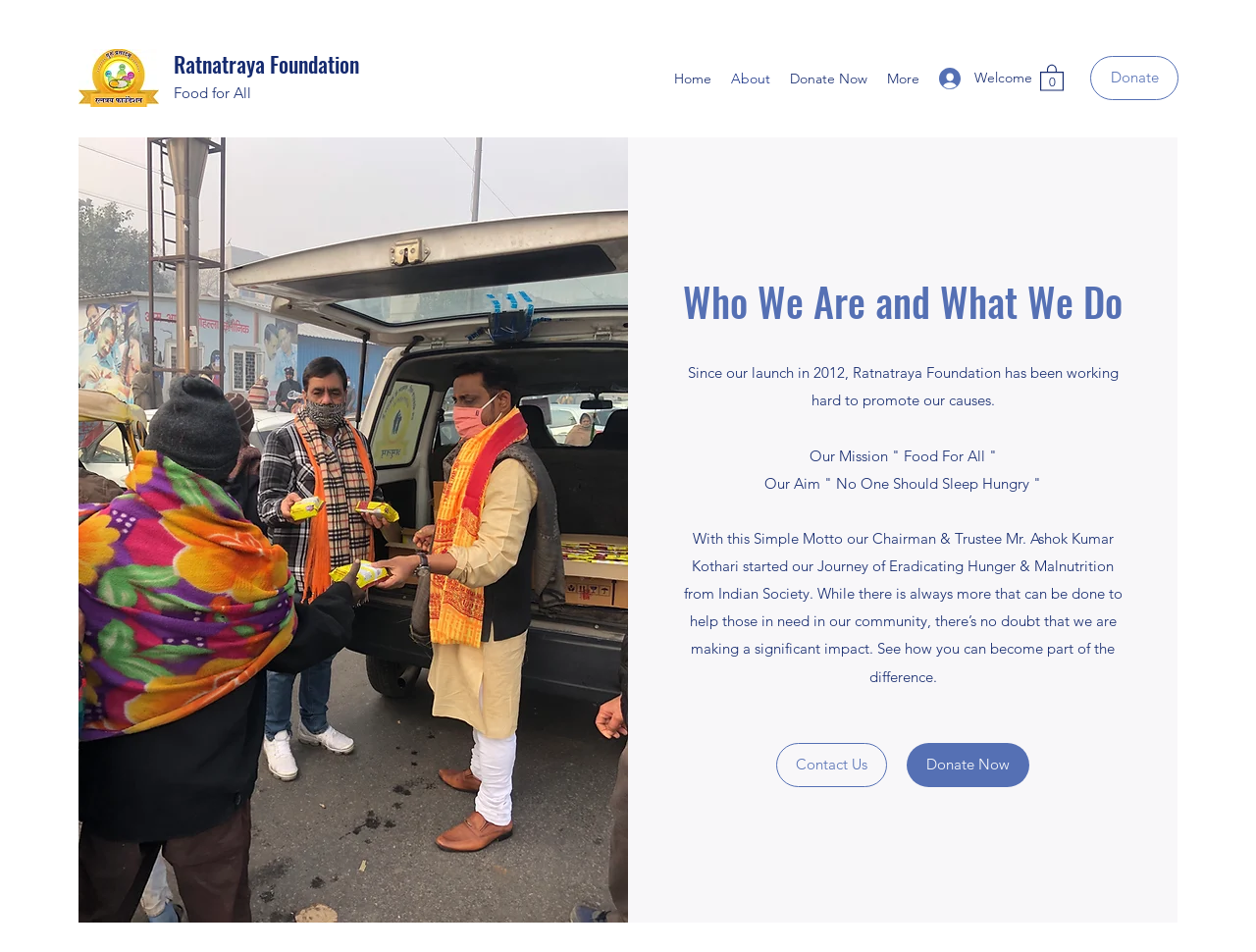How many items are in the cart?
Refer to the image and give a detailed answer to the question.

I found a button element with the text 'Cart with 0 items' which indicates that there are no items in the cart.